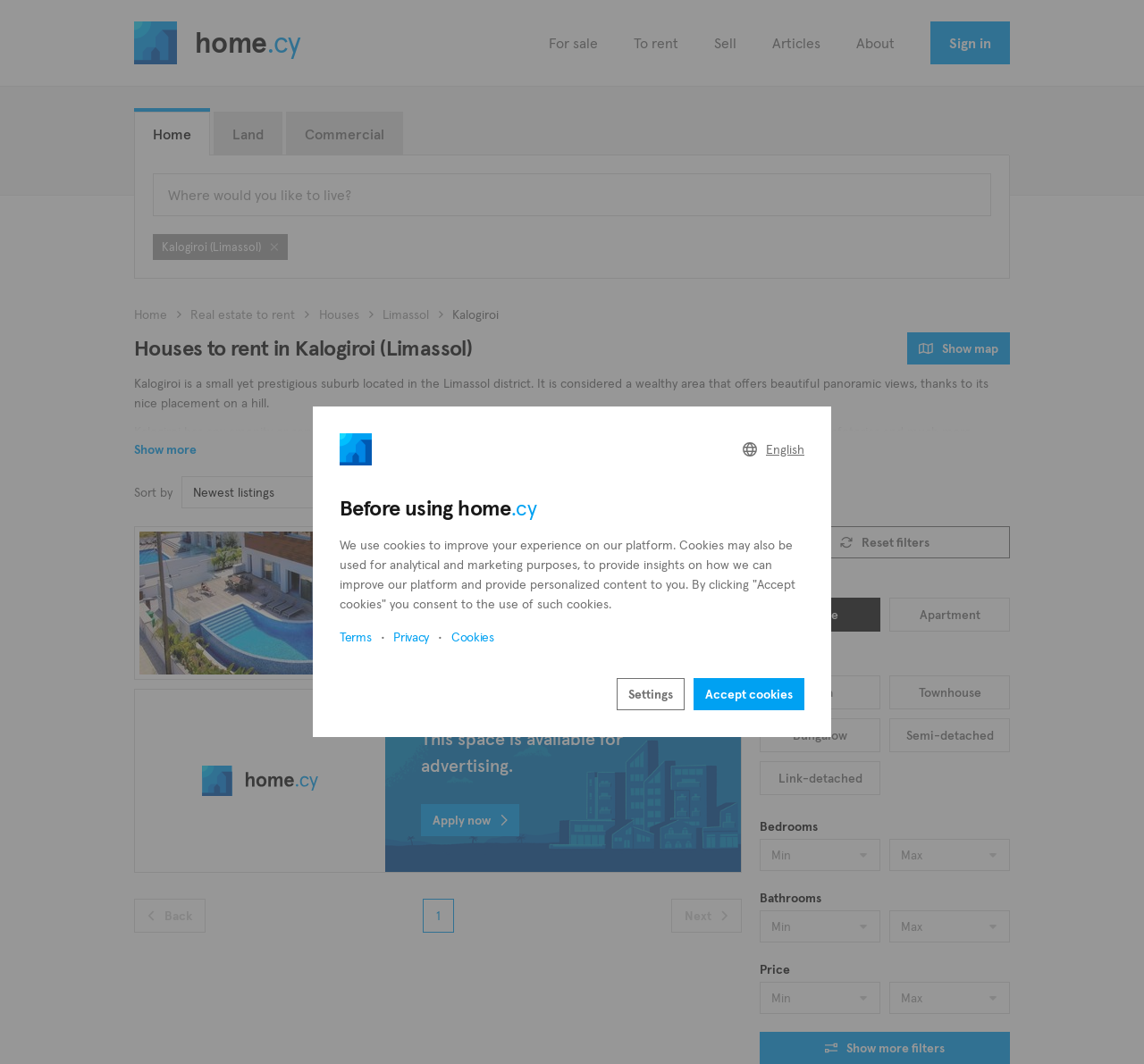Please identify the bounding box coordinates of the element that needs to be clicked to perform the following instruction: "Search for a location in the textbox".

[0.134, 0.163, 0.866, 0.203]